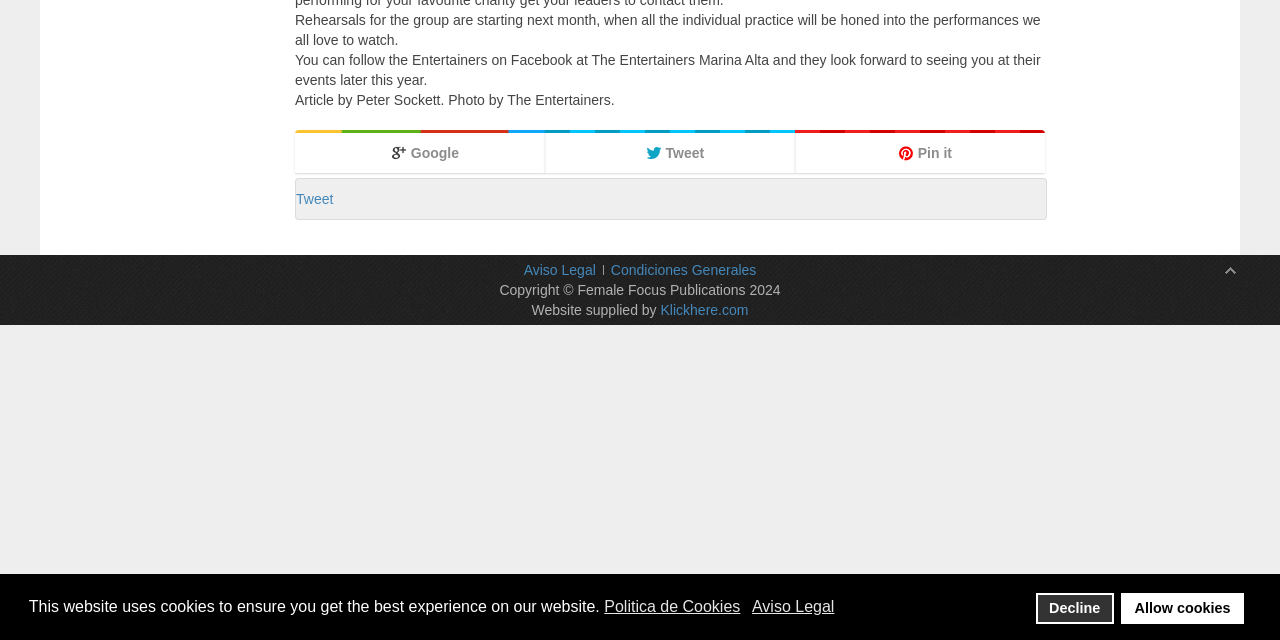For the following element description, predict the bounding box coordinates in the format (top-left x, top-left y, bottom-right x, bottom-right y). All values should be floating point numbers between 0 and 1. Description: Tweet

[0.231, 0.299, 0.26, 0.324]